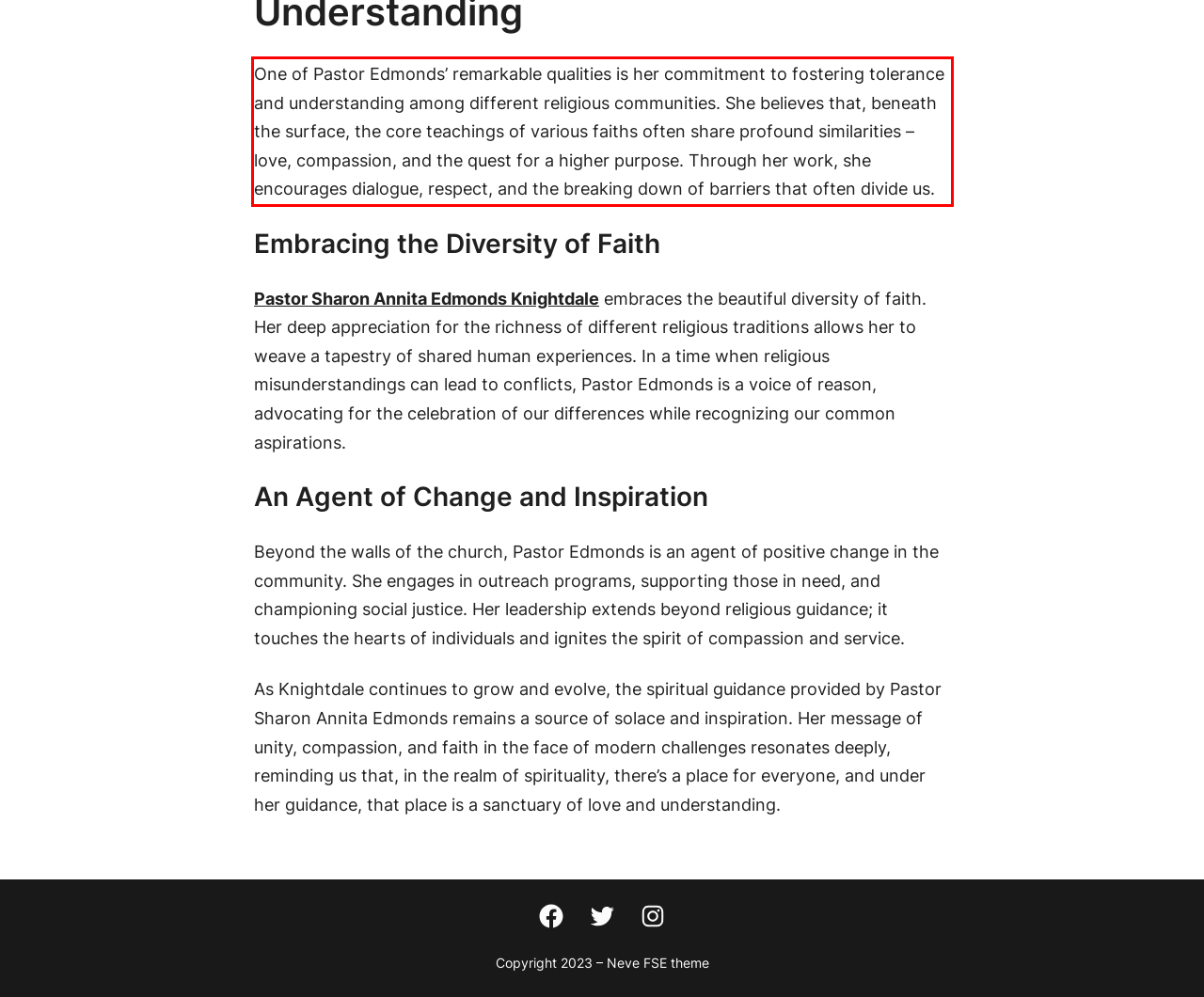Please perform OCR on the text within the red rectangle in the webpage screenshot and return the text content.

One of Pastor Edmonds’ remarkable qualities is her commitment to fostering tolerance and understanding among different religious communities. She believes that, beneath the surface, the core teachings of various faiths often share profound similarities – love, compassion, and the quest for a higher purpose. Through her work, she encourages dialogue, respect, and the breaking down of barriers that often divide us.